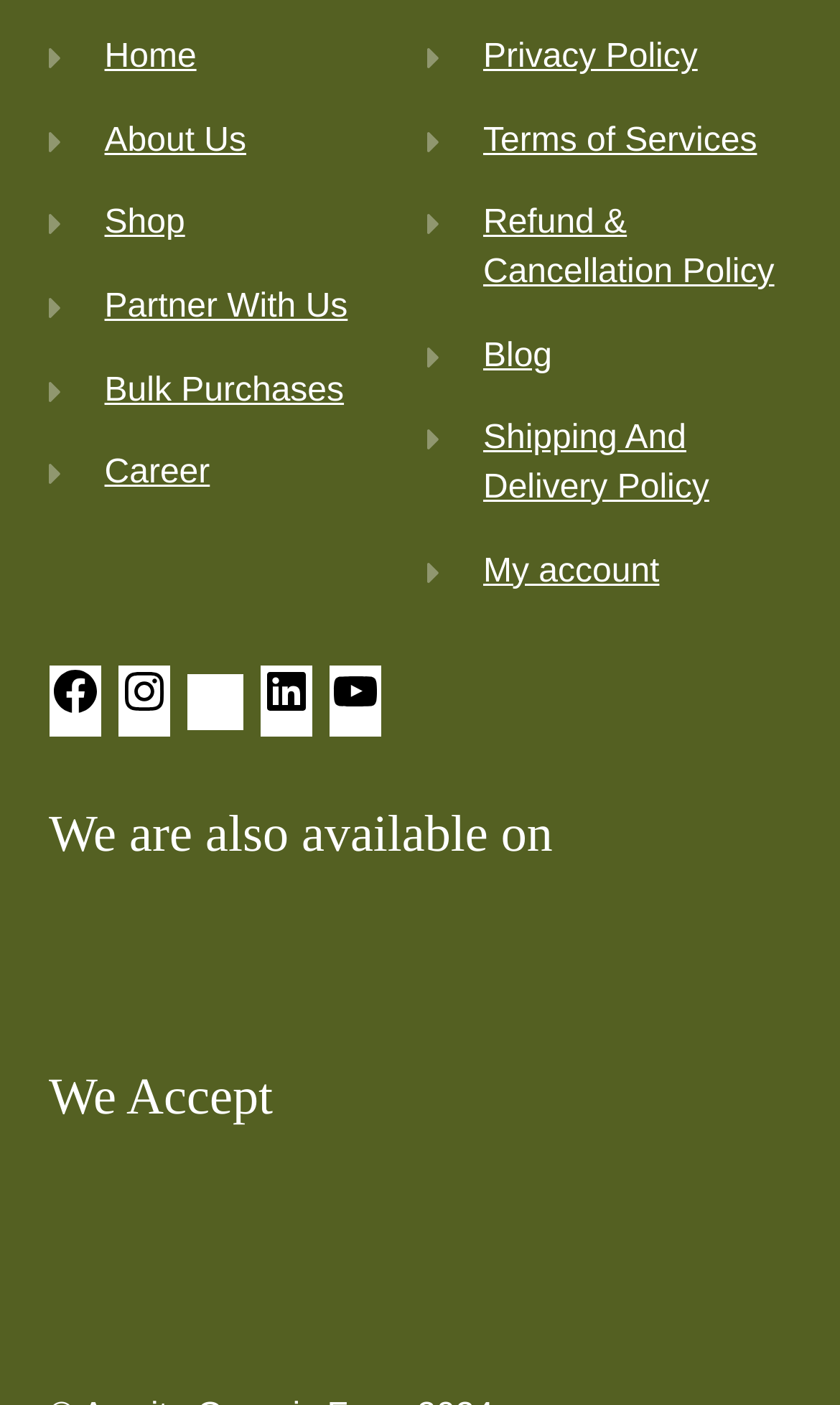Could you highlight the region that needs to be clicked to execute the instruction: "Go to Home page"?

[0.124, 0.028, 0.234, 0.054]